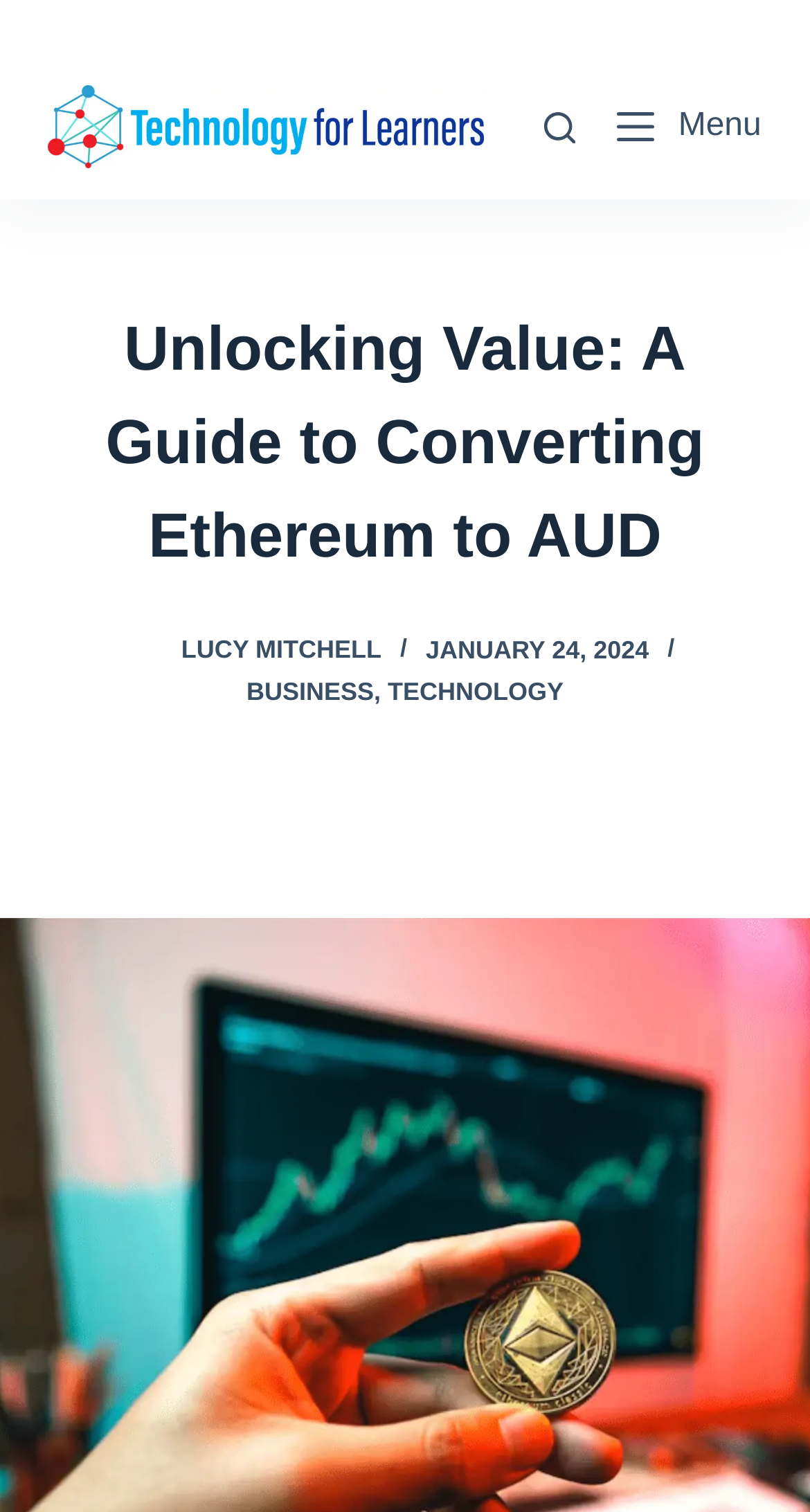What is the website's name?
Refer to the screenshot and deliver a thorough answer to the question presented.

I determined the website's name by examining the link element with the text 'Technology for Learners' and an image with the same name, which is located at the top of the webpage.